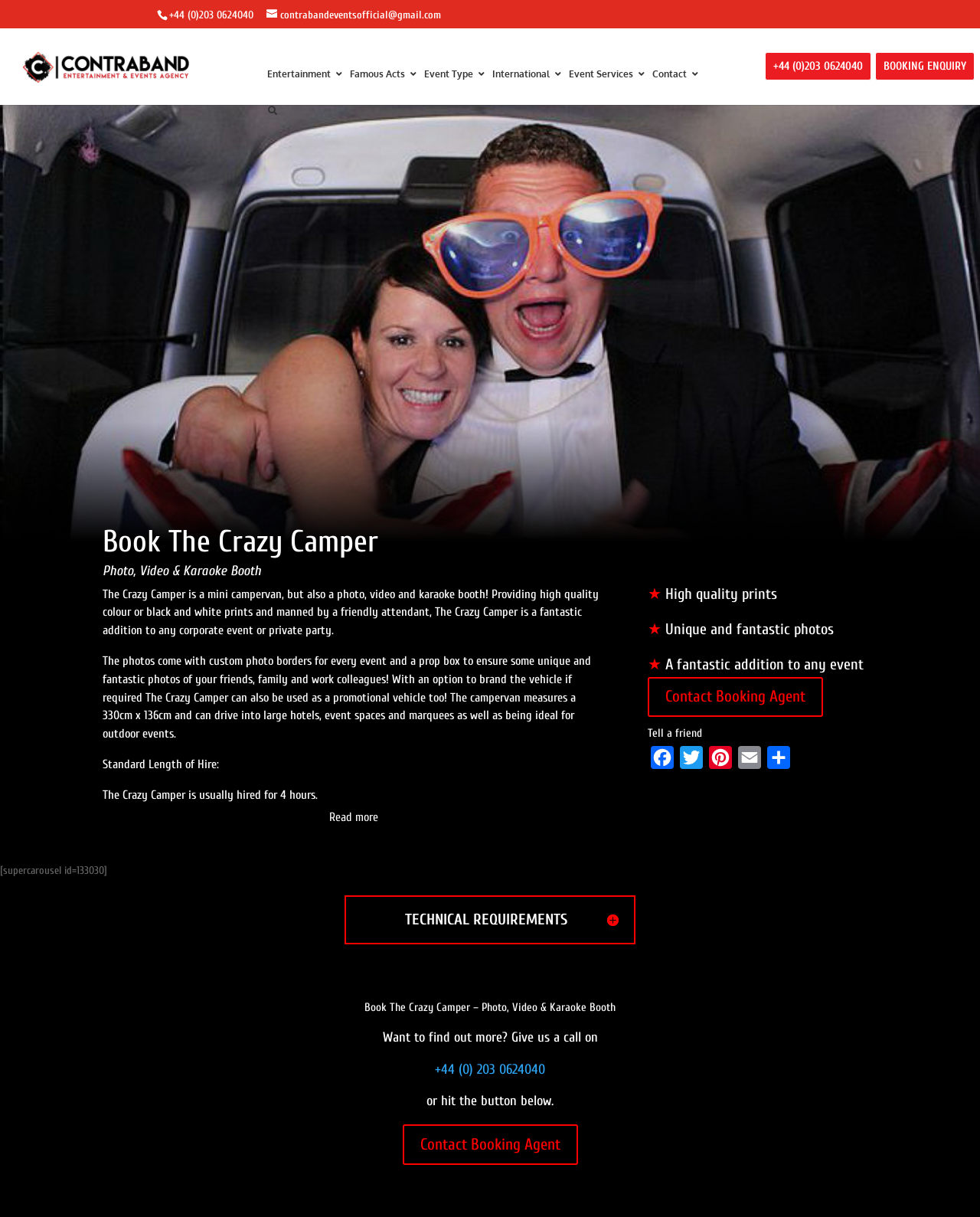What is the size of The Crazy Camper?
Can you offer a detailed and complete answer to this question?

The webpage mentions that The Crazy Camper measures 330cm x 136cm, which is an important detail for event organizers to consider when booking the service.